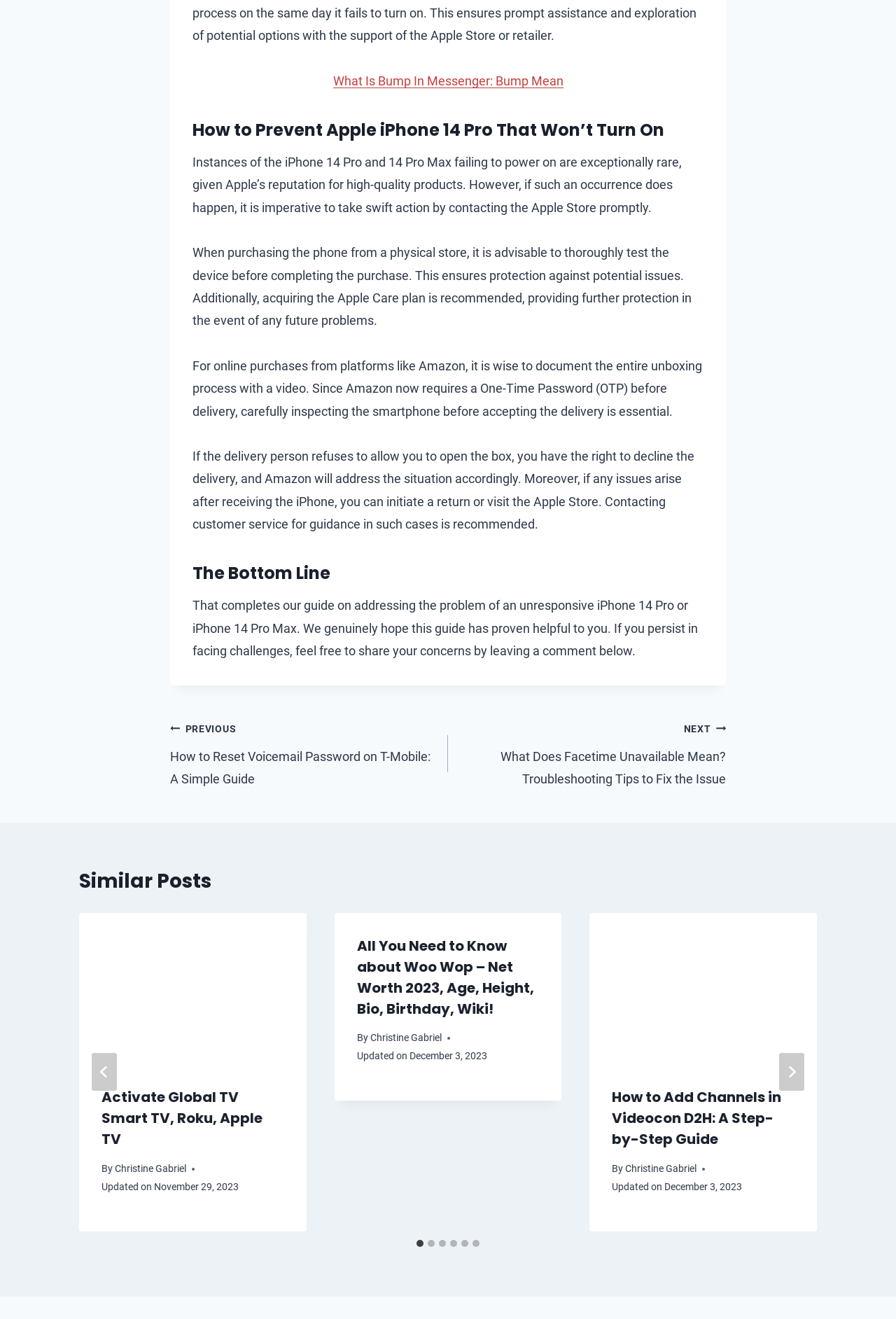Extract the bounding box for the UI element that matches this description: "aria-label="Go to last slide"".

[0.102, 0.798, 0.13, 0.827]